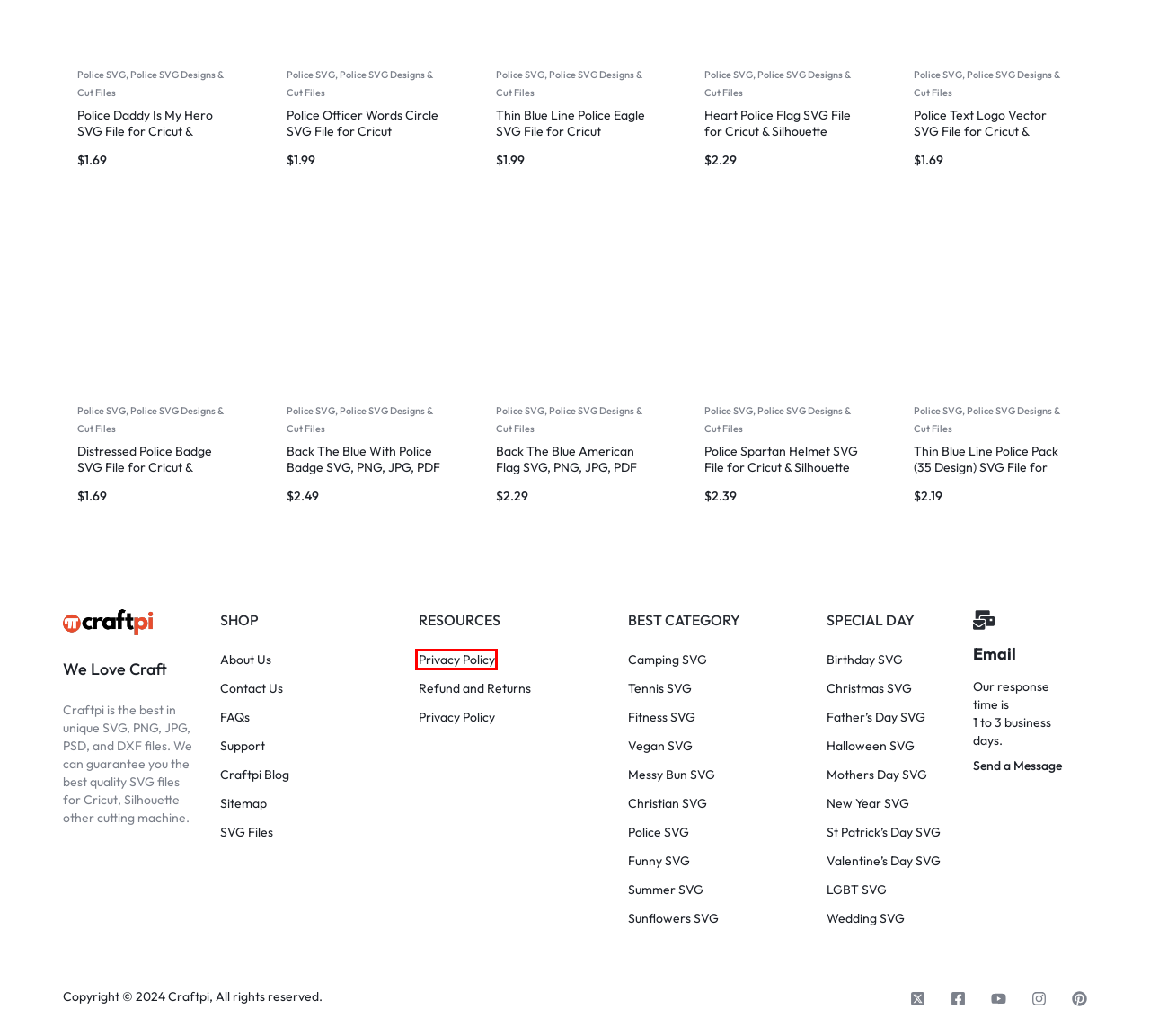Given a webpage screenshot featuring a red rectangle around a UI element, please determine the best description for the new webpage that appears after the element within the bounding box is clicked. The options are:
A. Privacy Policy | Craftpi
B. Blog | Craftpi
C. Support | Craftpi
D. SVG Files | Craftpi
E. Thin Blue Line Police Pack (35 Design) SVG File for Cricut | Craftpi
F. Heart Police Flag SVG File for Cricut & Silhouette | Craftpi
G. Police Daddy Is My Hero SVG File for Cricut & Silhouette | Craftpi
H. FAQs | Craftpi

A